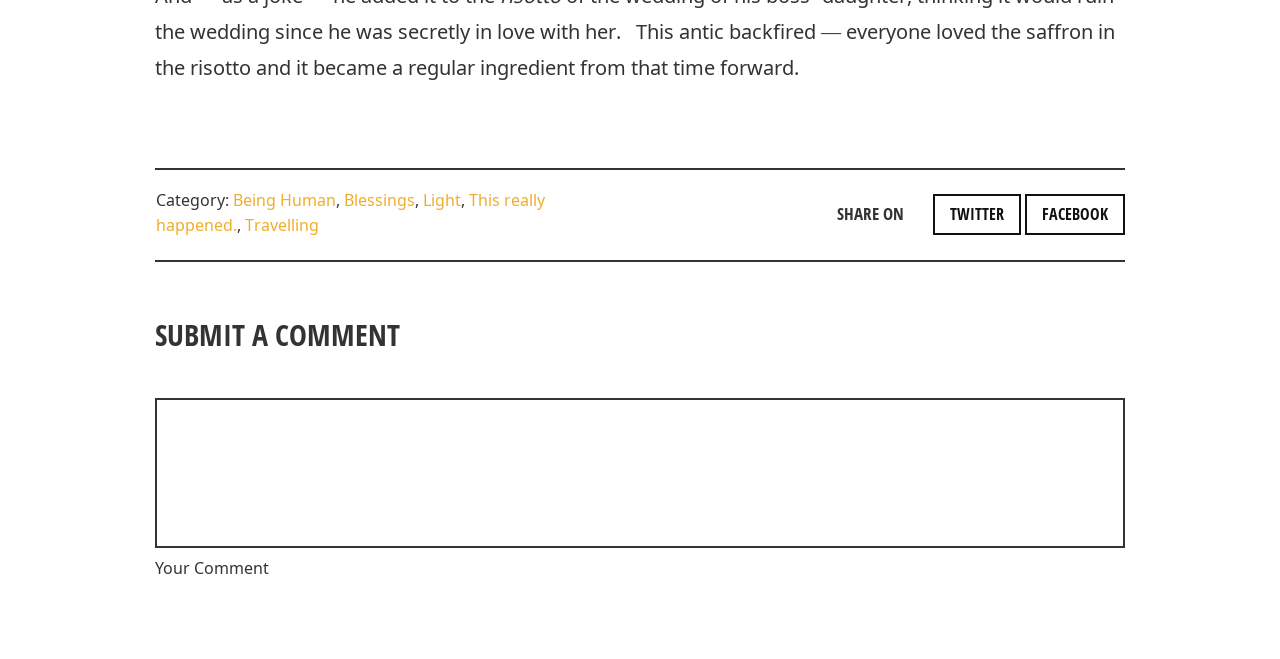Can you give a detailed response to the following question using the information from the image? How many links are in the footer?

I counted the number of links in the footer section, which includes 'Being Human', 'Blessings', 'Light', 'This really happened.', 'Travelling', 'TWITTER', and 'FACEBOOK'.